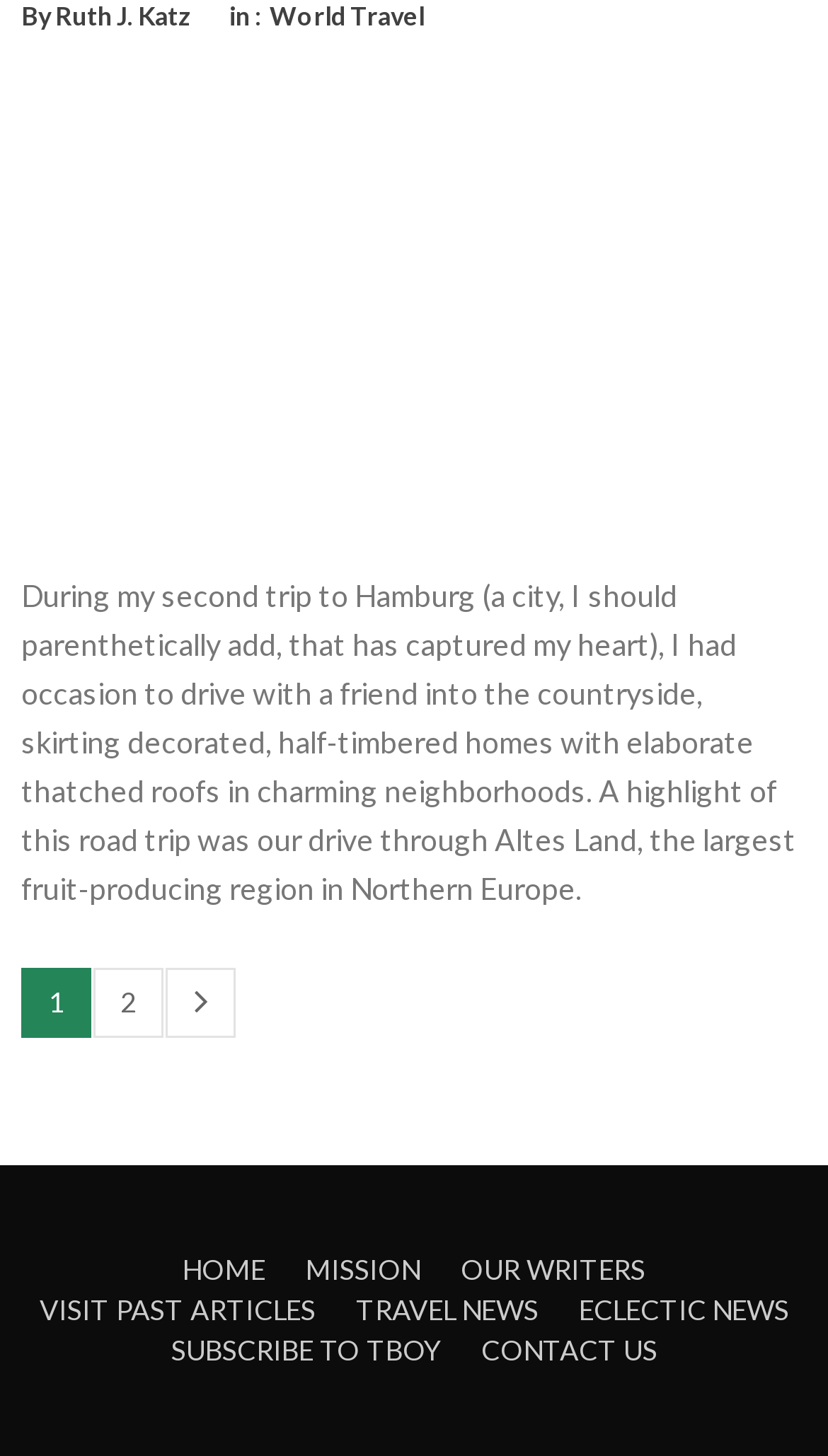What are the main sections of the website?
Analyze the screenshot and provide a detailed answer to the question.

The main sections of the website can be found in the navigation links at the bottom of the webpage, which include HOME, MISSION, OUR WRITERS, and others.